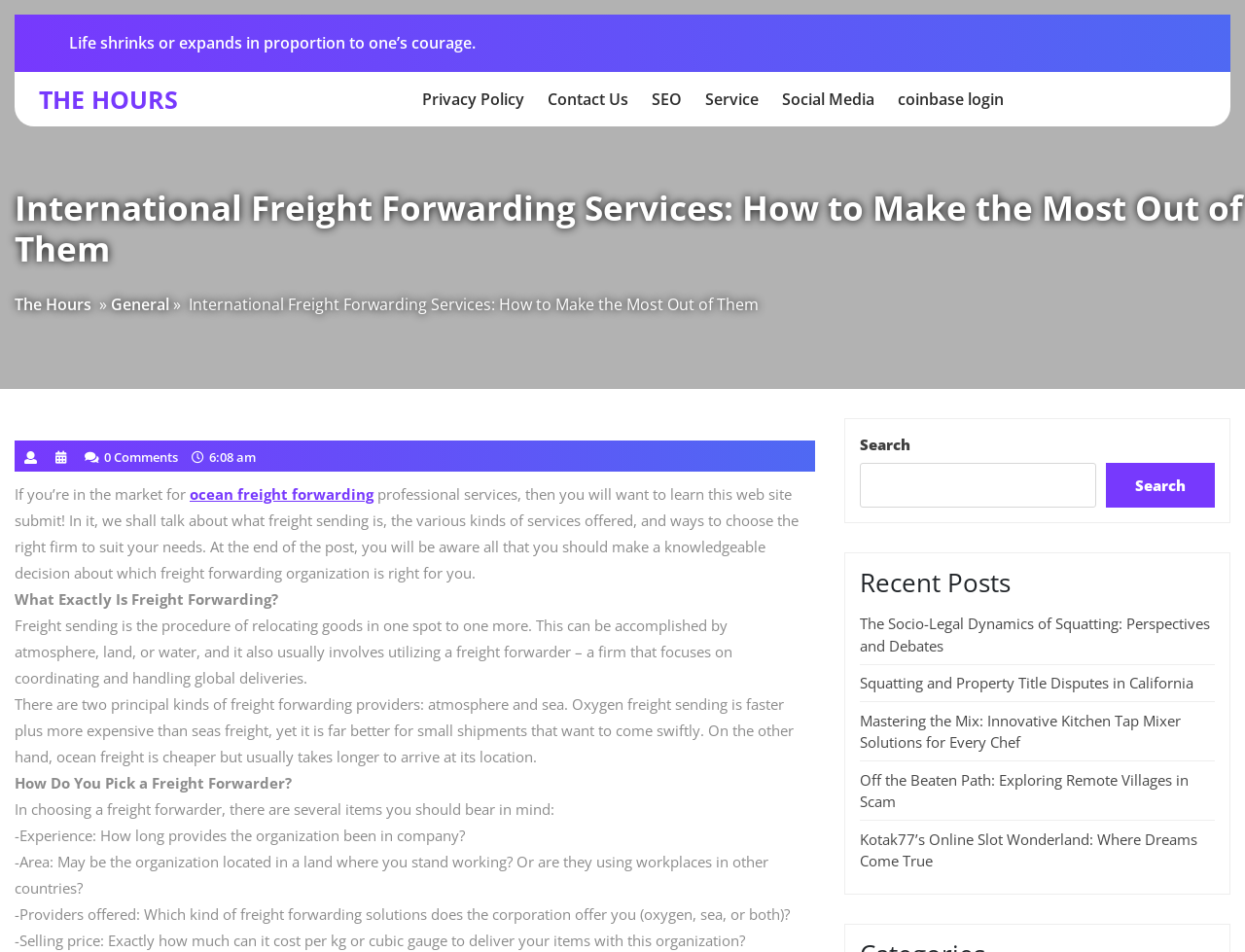Show the bounding box coordinates for the element that needs to be clicked to execute the following instruction: "Visit the 'Privacy Policy' page". Provide the coordinates in the form of four float numbers between 0 and 1, i.e., [left, top, right, bottom].

[0.331, 0.075, 0.429, 0.133]